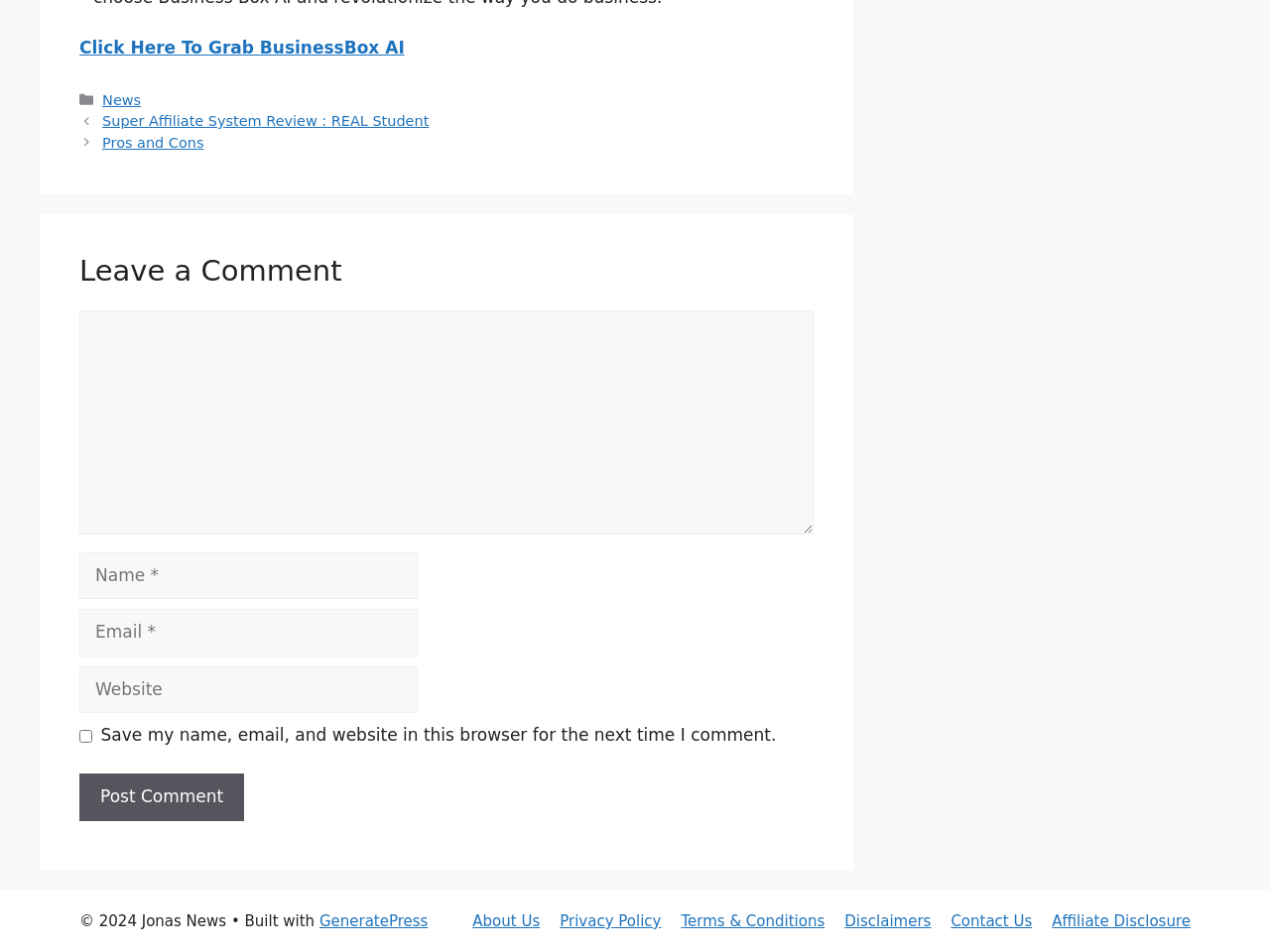What is the label of the first textbox?
Using the image, elaborate on the answer with as much detail as possible.

I looked at the form section and found the first textbox, which has a label 'Comment'.